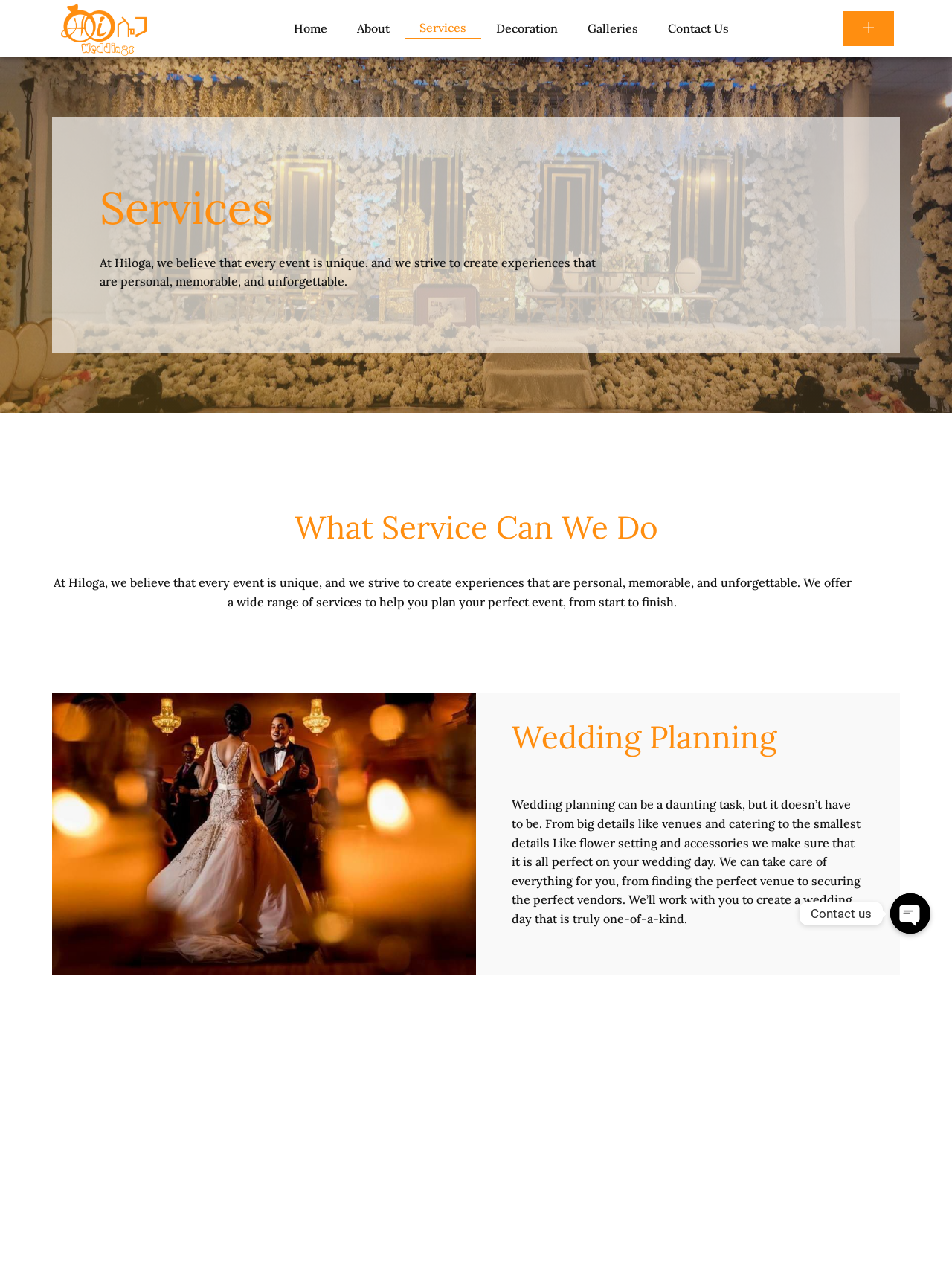What is the purpose of Hiloga Event?
Use the image to answer the question with a single word or phrase.

Create personal, memorable, and unforgettable experiences